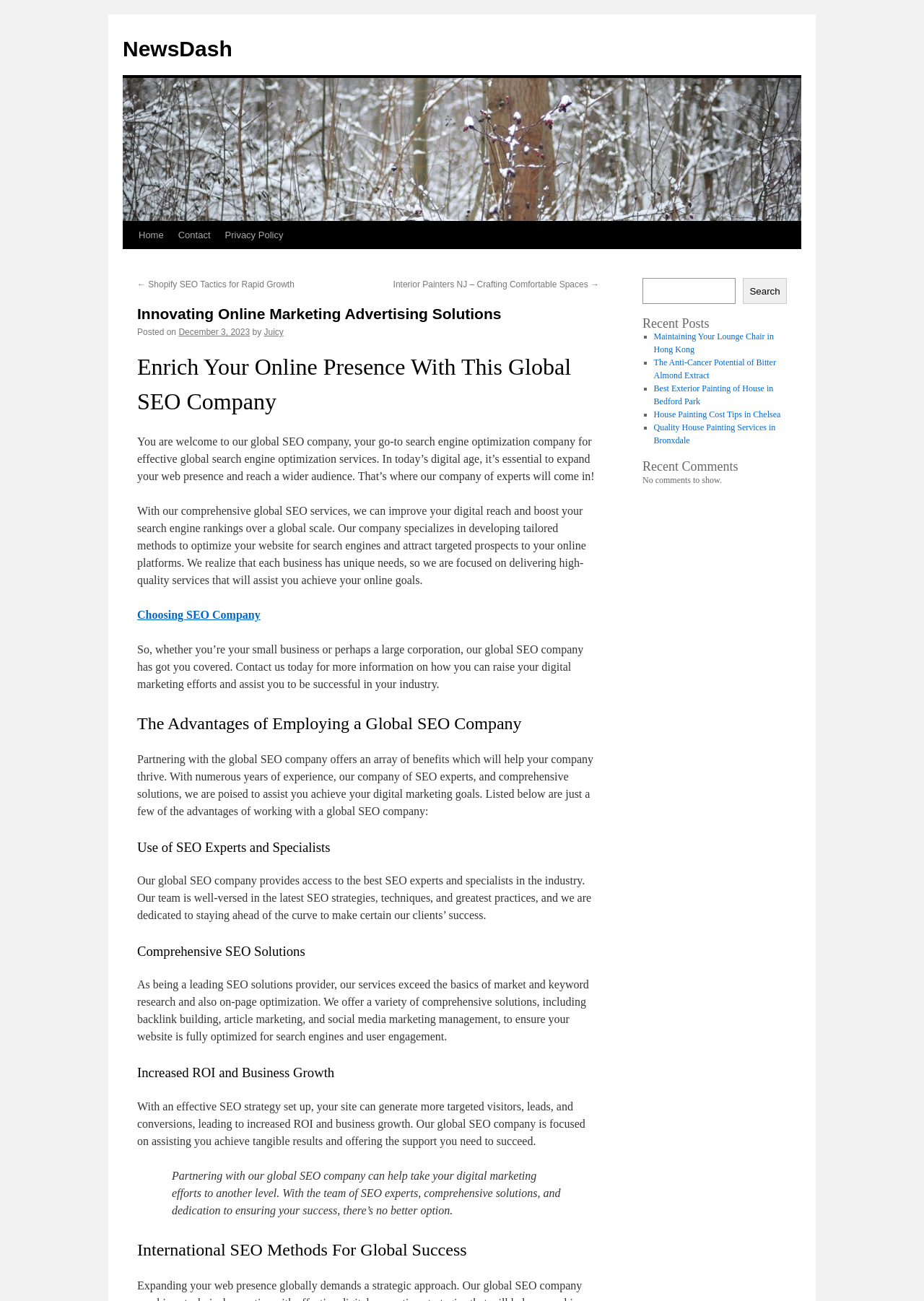Please reply to the following question using a single word or phrase: 
How many recent posts are listed?

4